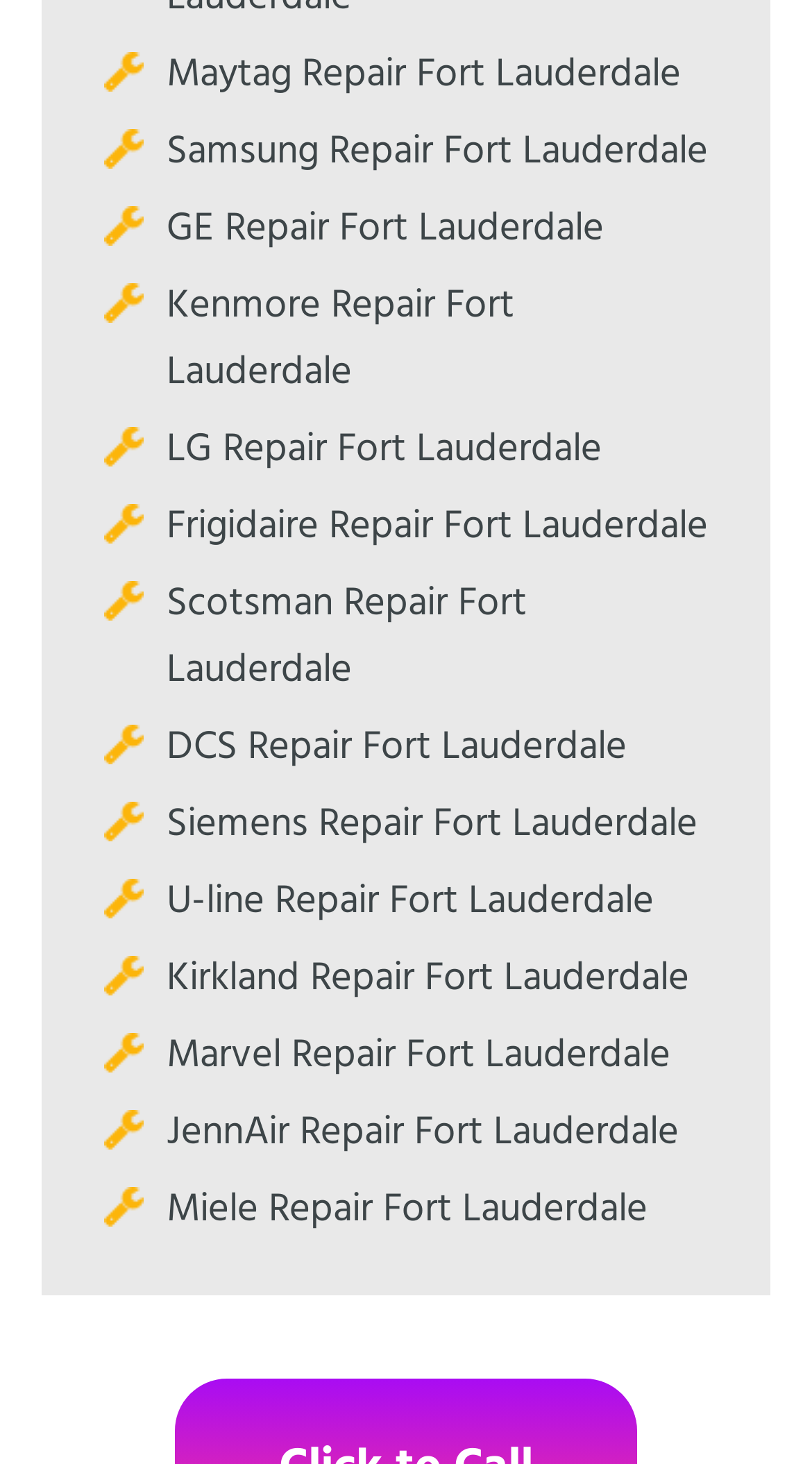Determine the bounding box coordinates for the element that should be clicked to follow this instruction: "Click on Maytag Repair Fort Lauderdale". The coordinates should be given as four float numbers between 0 and 1, in the format [left, top, right, bottom].

[0.205, 0.03, 0.838, 0.073]